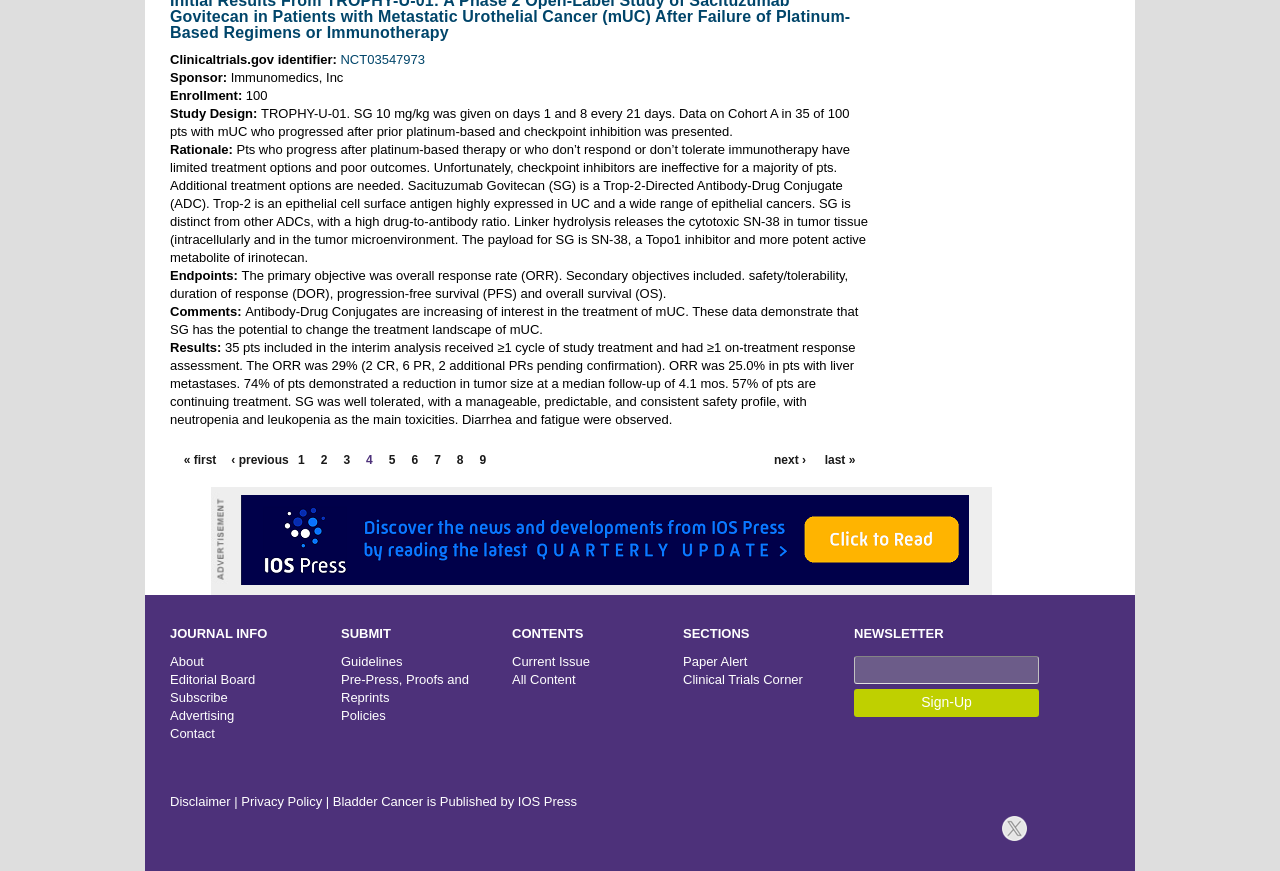Extract the bounding box coordinates of the UI element described: "IOS Press". Provide the coordinates in the format [left, top, right, bottom] with values ranging from 0 to 1.

[0.405, 0.911, 0.451, 0.928]